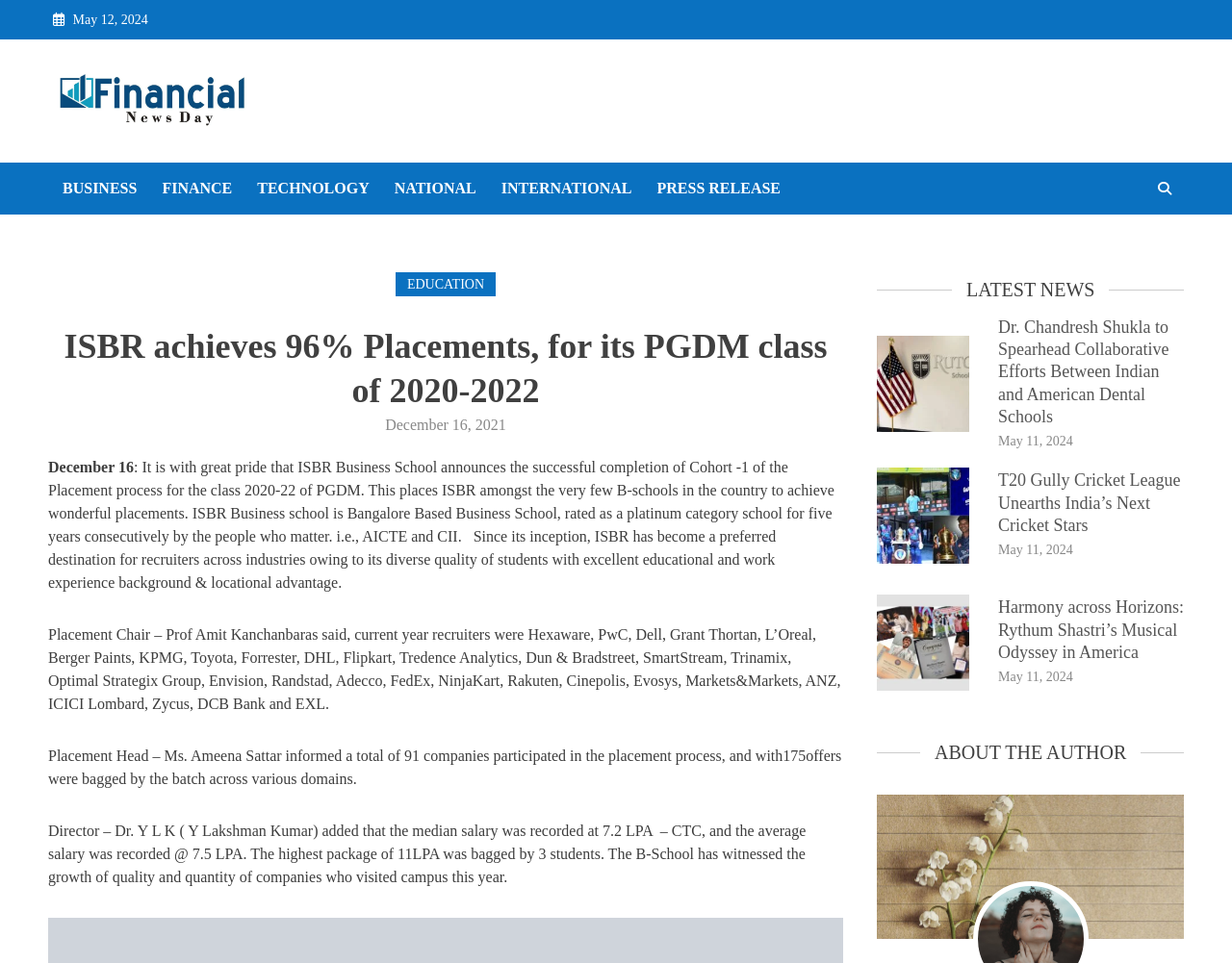Show the bounding box coordinates of the region that should be clicked to follow the instruction: "View the article 'Unleashing the Power of SMS Gateway: Revolutionizing Communication'."

None